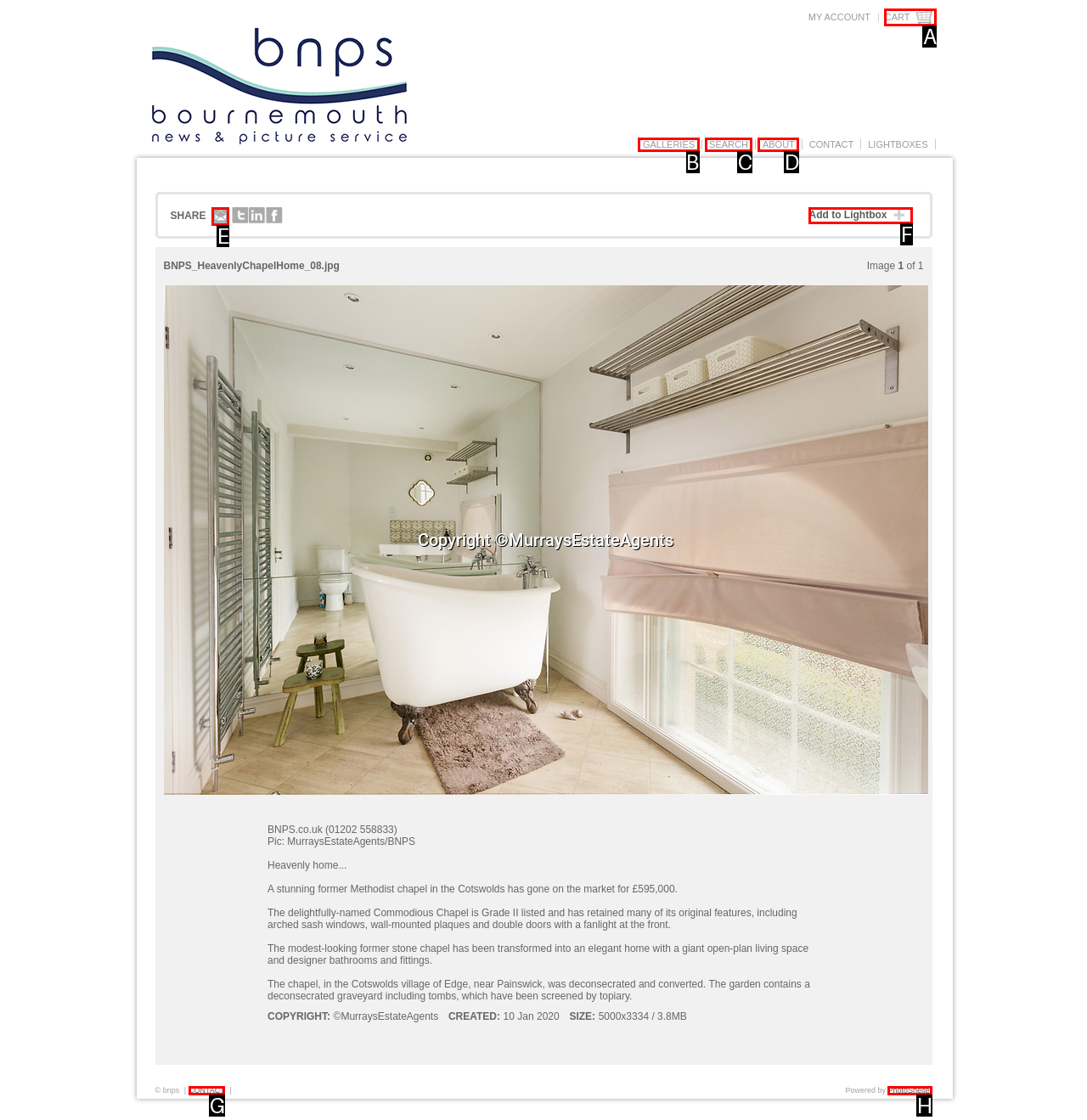Determine which HTML element best suits the description: Search. Reply with the letter of the matching option.

C